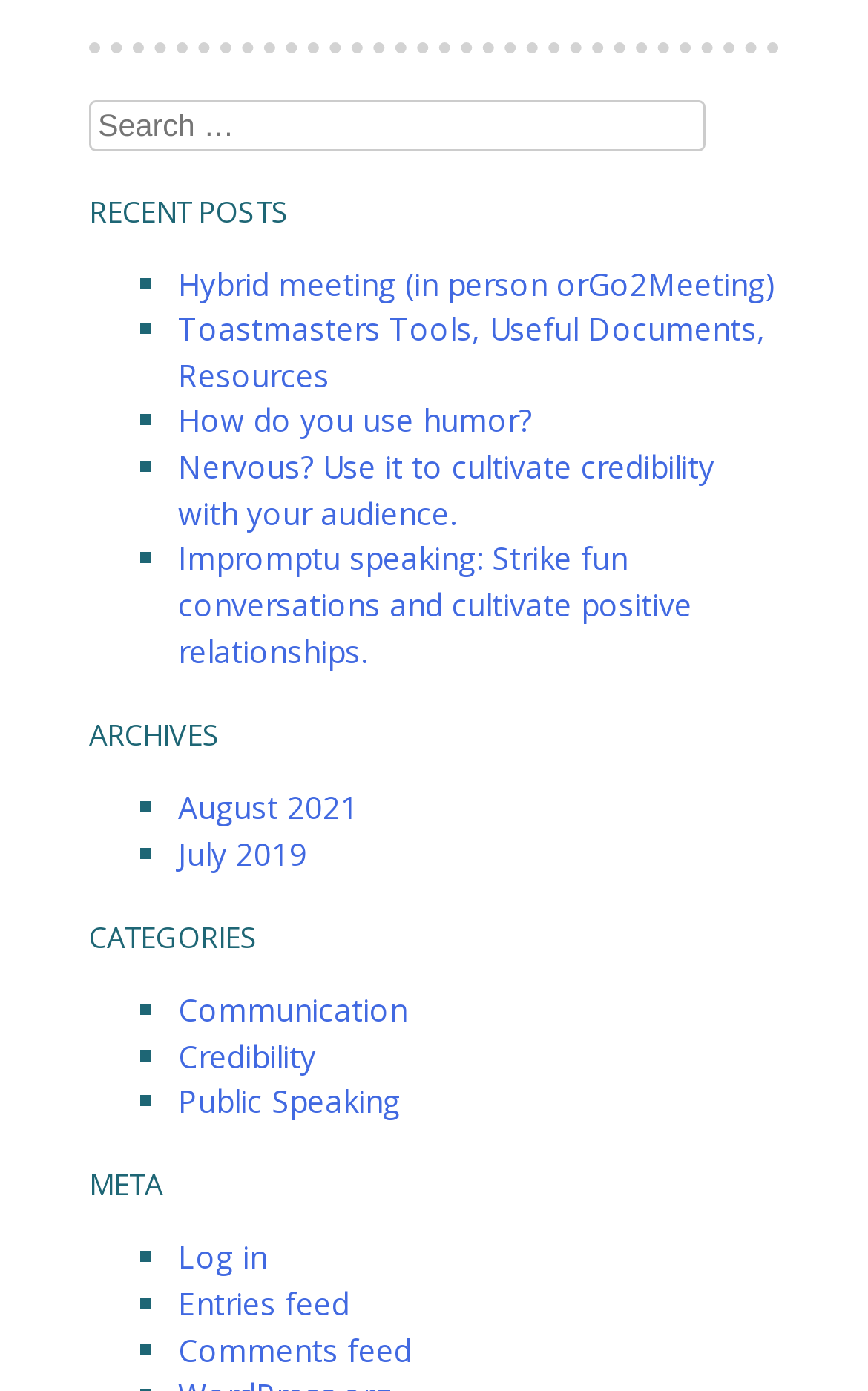Predict the bounding box for the UI component with the following description: "Log in".

[0.205, 0.889, 0.308, 0.919]